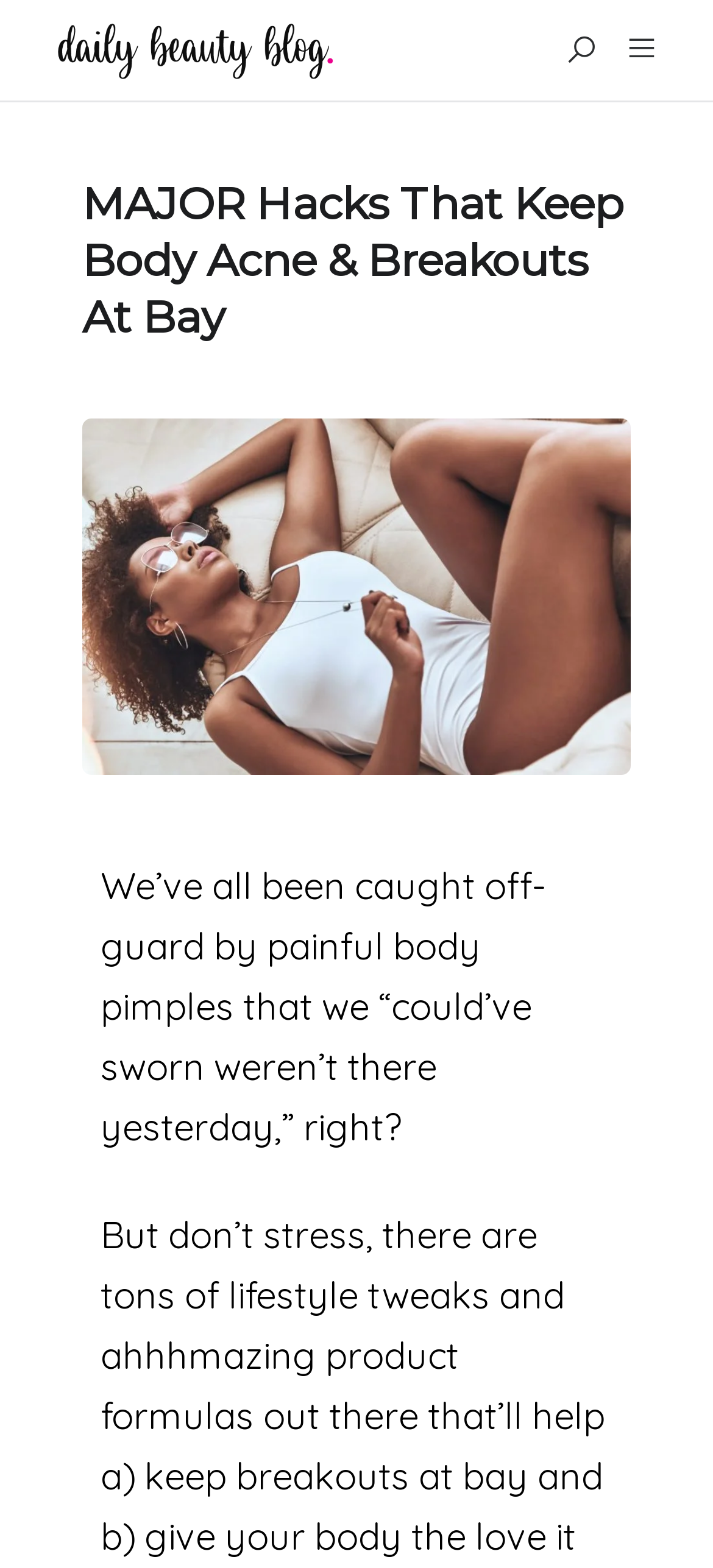Using the element description alt="Daily Beauty Blog", predict the bounding box coordinates for the UI element. Provide the coordinates in (top-left x, top-left y, bottom-right x, bottom-right y) format with values ranging from 0 to 1.

[0.077, 0.019, 0.474, 0.042]